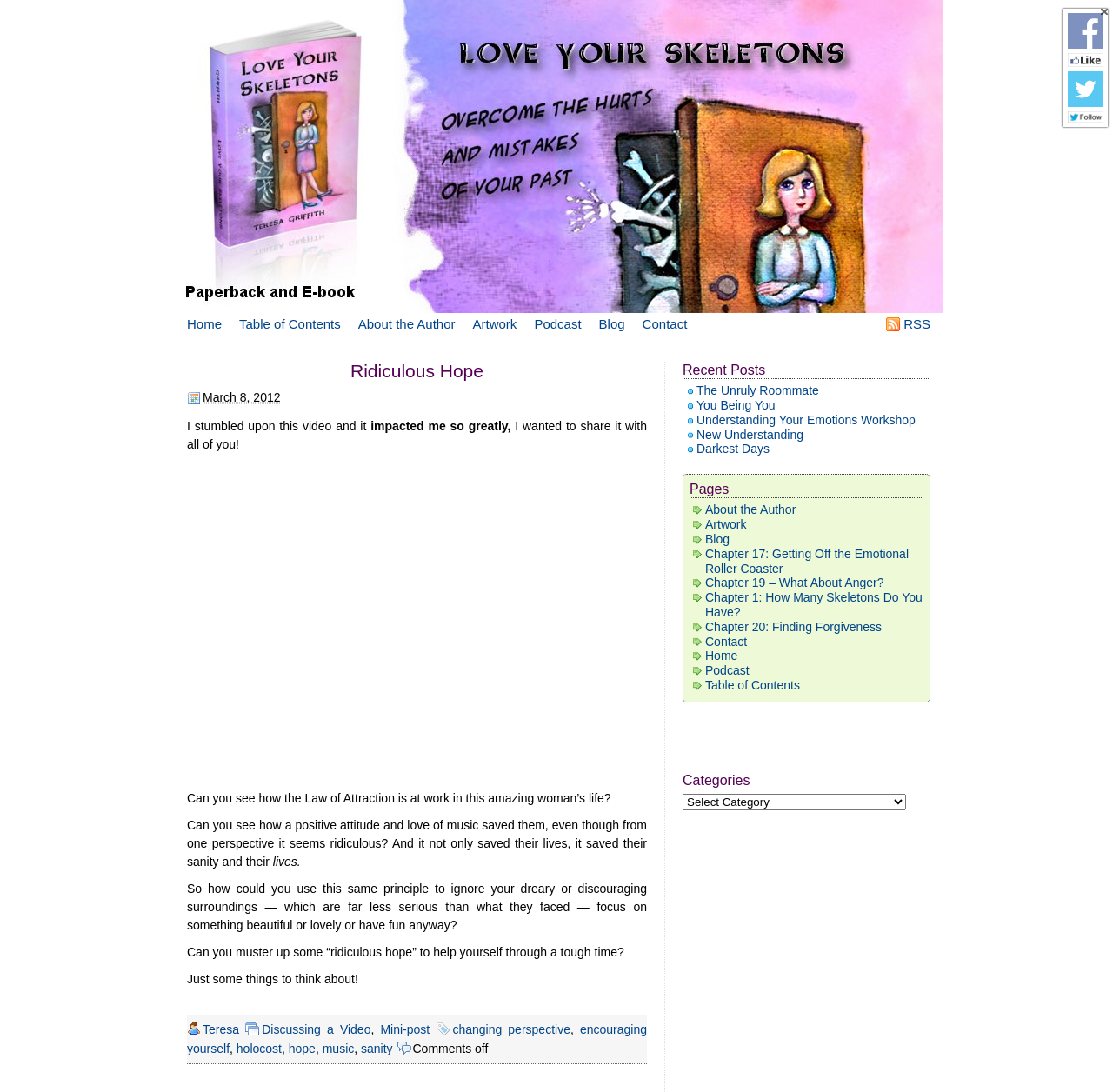Explain the webpage's design and content in an elaborate manner.

This webpage is titled "holocost – Love Your Skeletons - the Skeletons in the Closet" and appears to be a blog or personal website. At the top, there is a navigation menu with links to "Home", "Table of Contents", "About the Author", "Artwork", "Podcast", "Blog", and "Contact". To the right of this menu, there is an RSS link.

Below the navigation menu, there is a heading titled "Ridiculous Hope" with a link to the same title. Underneath, there is a date "March 8, 2012" and a brief introduction to a video. The video is embedded in an iframe and takes up a significant portion of the page.

To the right of the video, there is a section with several links to related posts, including "Discussing a Video", "Mini-post", "changing perspective", "encouraging yourself", and others. Below this section, there is a list of tags or categories, including "holocost", "hope", "music", and "sanity".

On the right-hand side of the page, there are two complementary sections. The top section has a heading "Recent Posts" with links to several recent blog posts, including "The Unruly Roommate", "You Being You", and "Understanding Your Emotions Workshop". The bottom section has a heading "Pages" with links to various pages on the website, including "About the Author", "Artwork", "Blog", and "Contact".

At the very top right of the page, there are social media icons for Facebook and Twitter, as well as a "close" button.